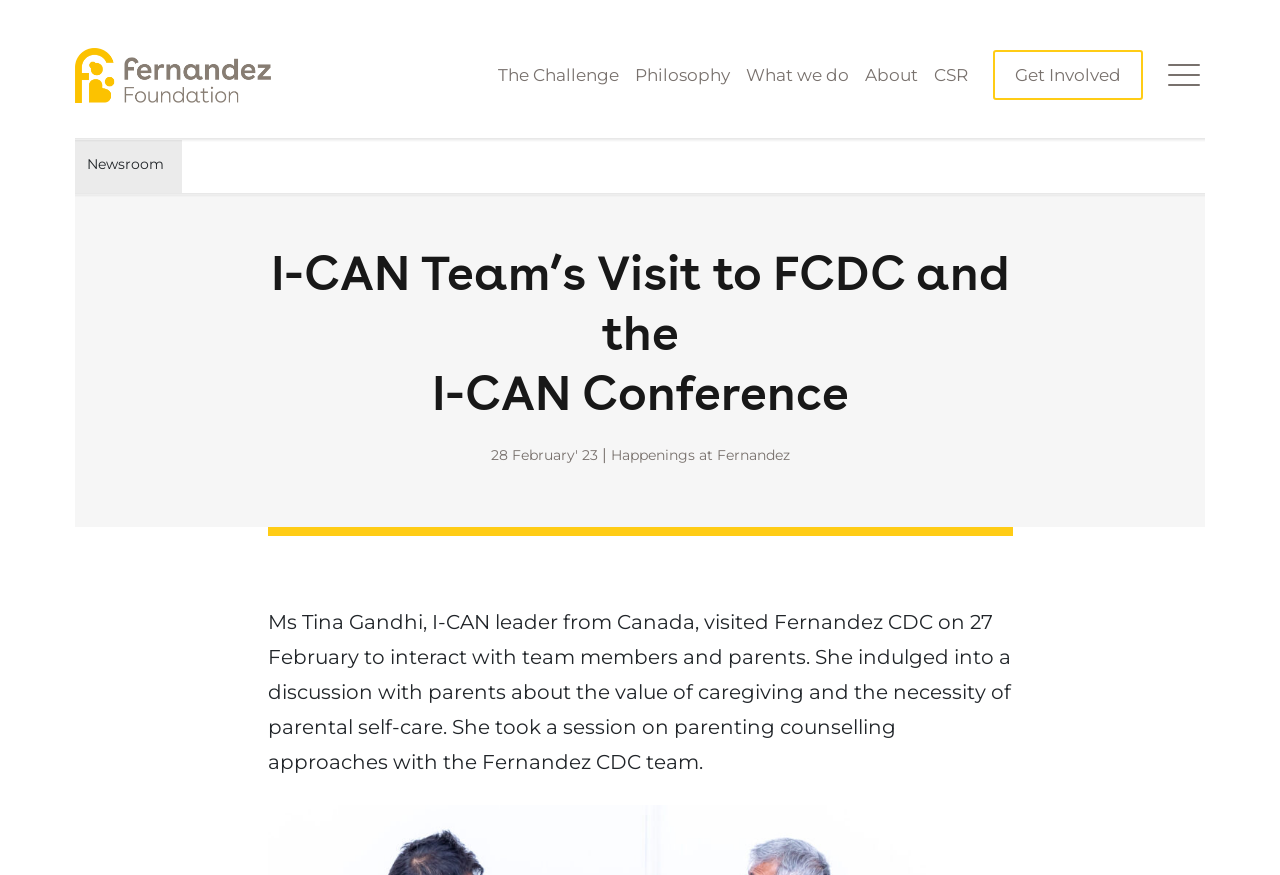Use one word or a short phrase to answer the question provided: 
What is the date of the event at Fernandez CDC?

27 February